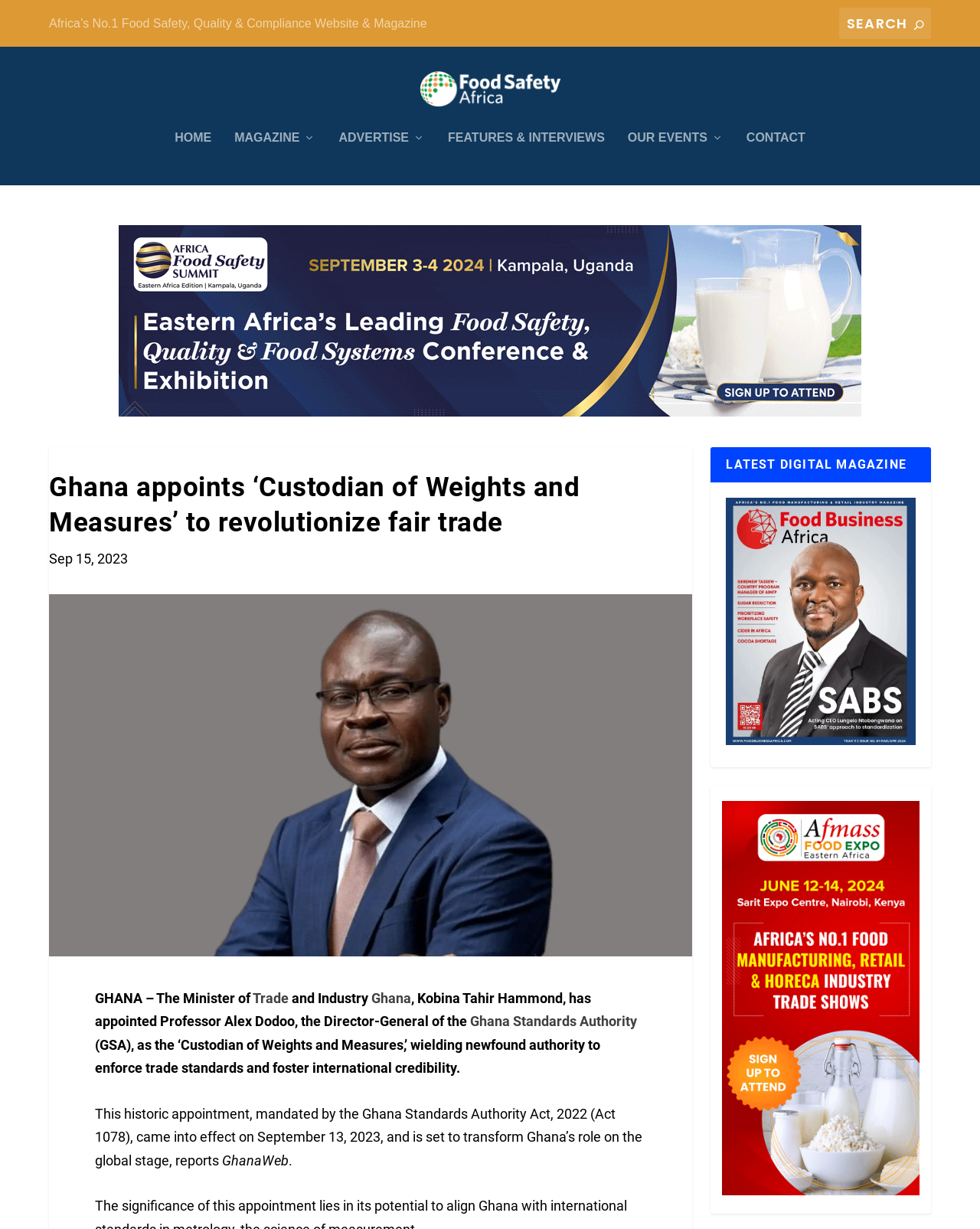Locate the bounding box coordinates of the item that should be clicked to fulfill the instruction: "Click on the Ghana Standards Authority link".

[0.48, 0.816, 0.65, 0.829]